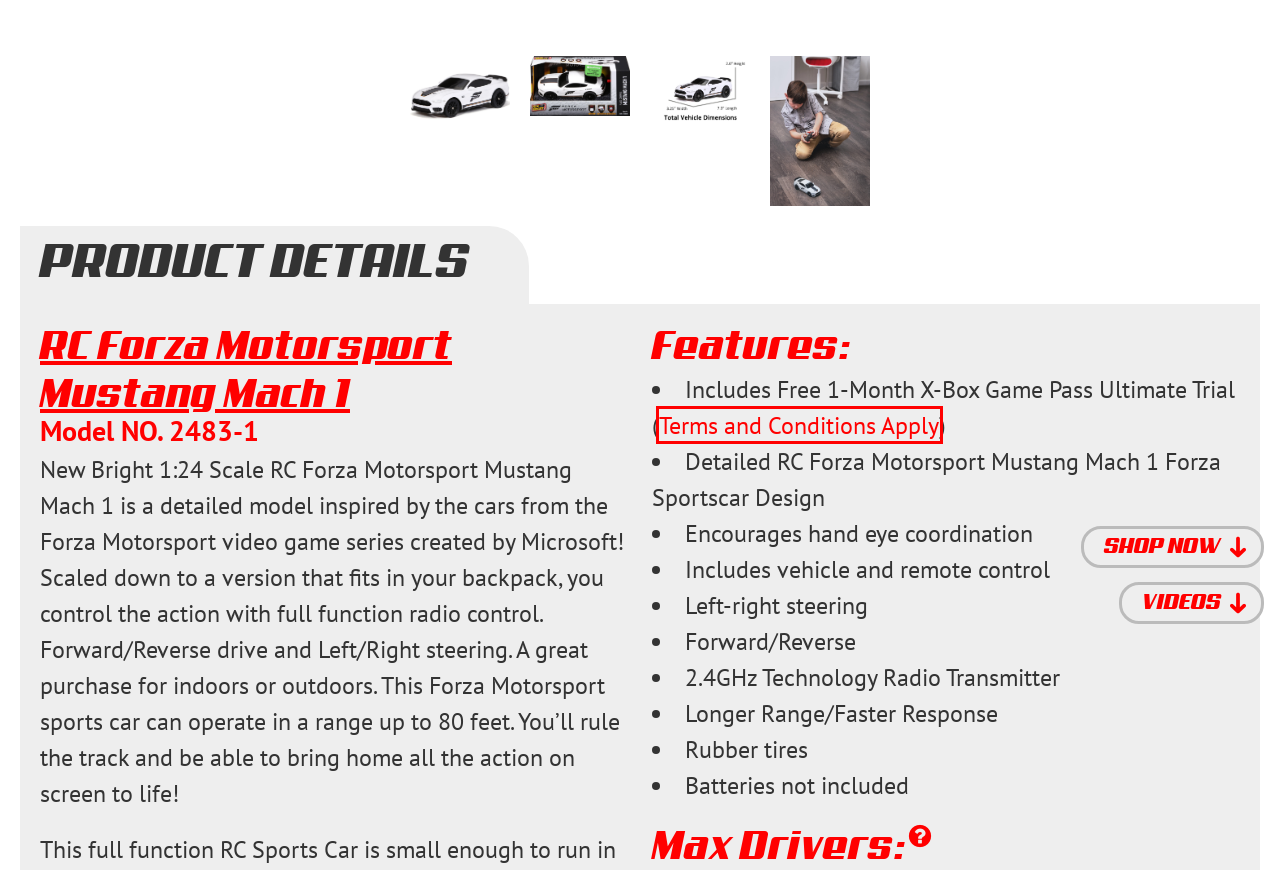With the provided screenshot showing a webpage and a red bounding box, determine which webpage description best fits the new page that appears after clicking the element inside the red box. Here are the options:
A. Privacy Policy – New Bright Industrial Co.
B. User Instructions – New Bright Industrial Co.
C. Mobile Applications Privacy Policy – New Bright Industrial Co.
D. Terms and Conditions for limited time Game Pass promotional offer.
E. R/C 710 Kobra - Frequently Asked Questions – New Bright Industrial Co.
F. Products Archive – New Bright Industrial Co.
G. 1:16 Forza Corvette Stingray
H. Buy RC Cars, Trucks & Boats | Retail Partners | New Bright Industrial Co.

D